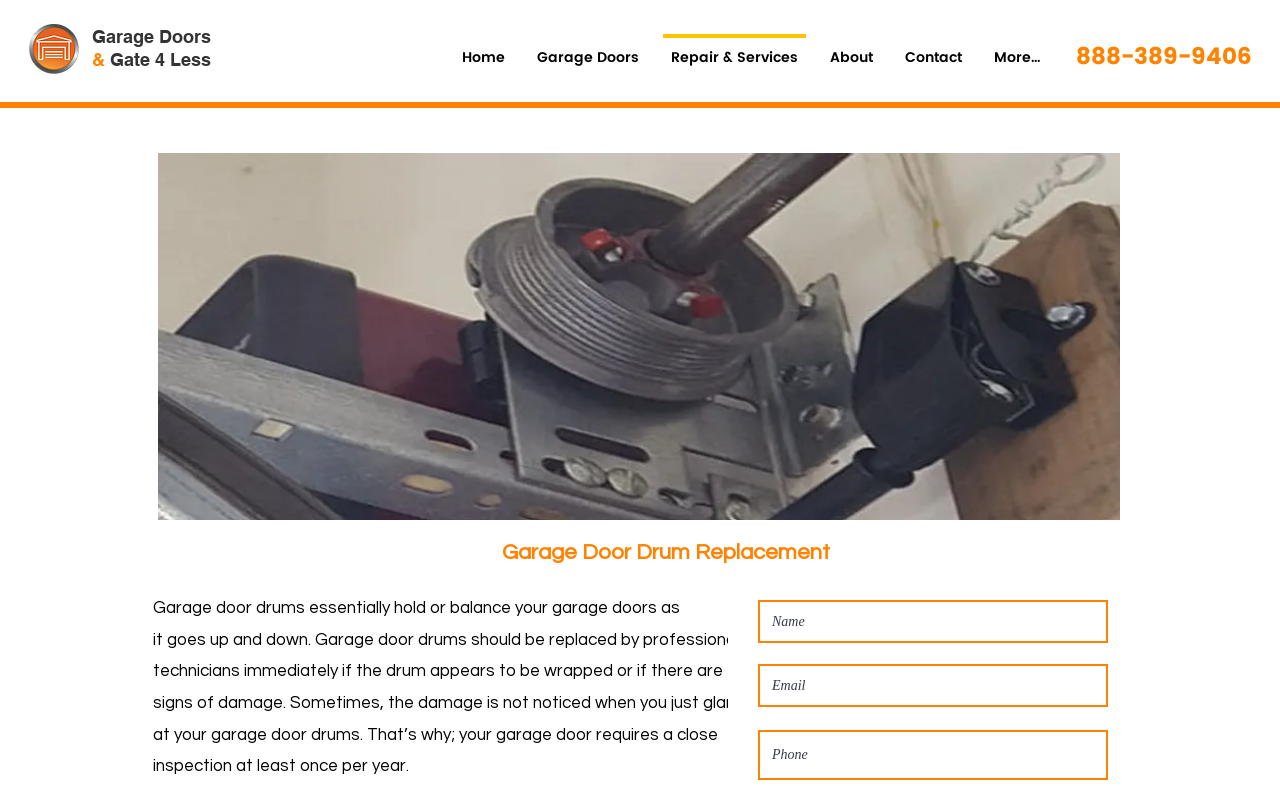What are the three fields required to fill out in the contact form? Look at the image and give a one-word or short phrase answer.

Name, Email, Phone